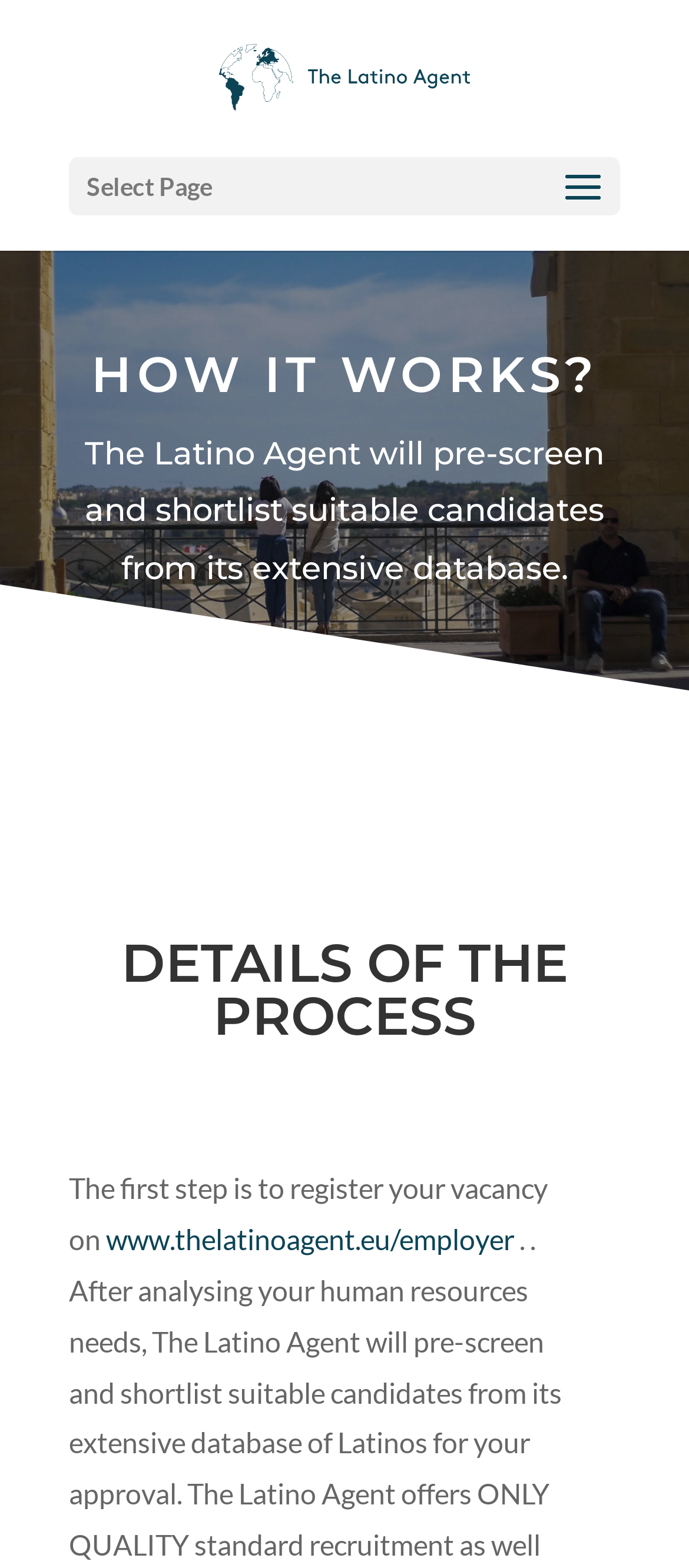What is the first step in the process?
Using the image as a reference, answer the question with a short word or phrase.

Register your vacancy